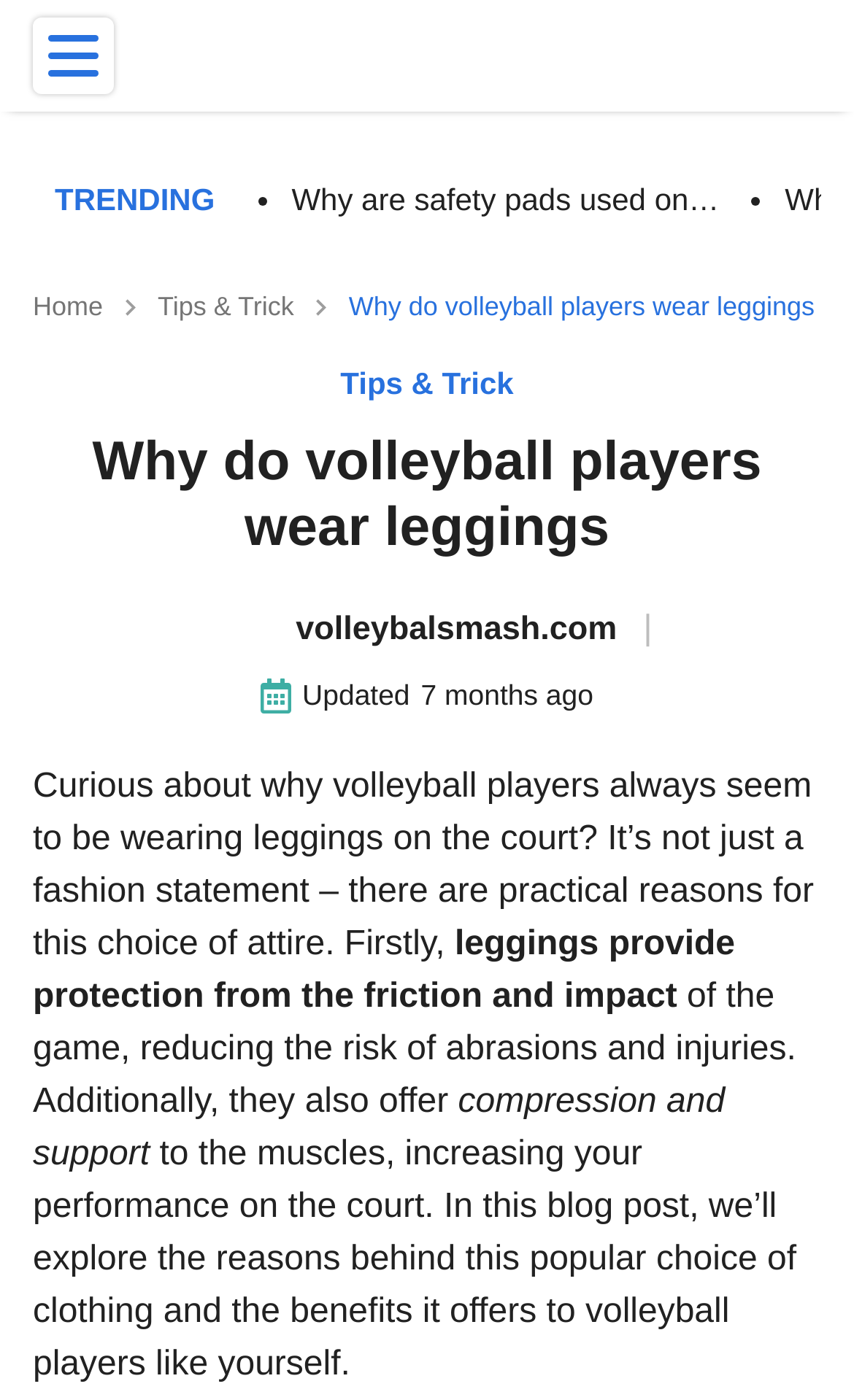What is the purpose of leggings in volleyball?
Using the image, elaborate on the answer with as much detail as possible.

According to the webpage, leggings provide protection from friction and impact, reducing the risk of abrasions and injuries, and also offer compression and support to the muscles, increasing performance on the court.